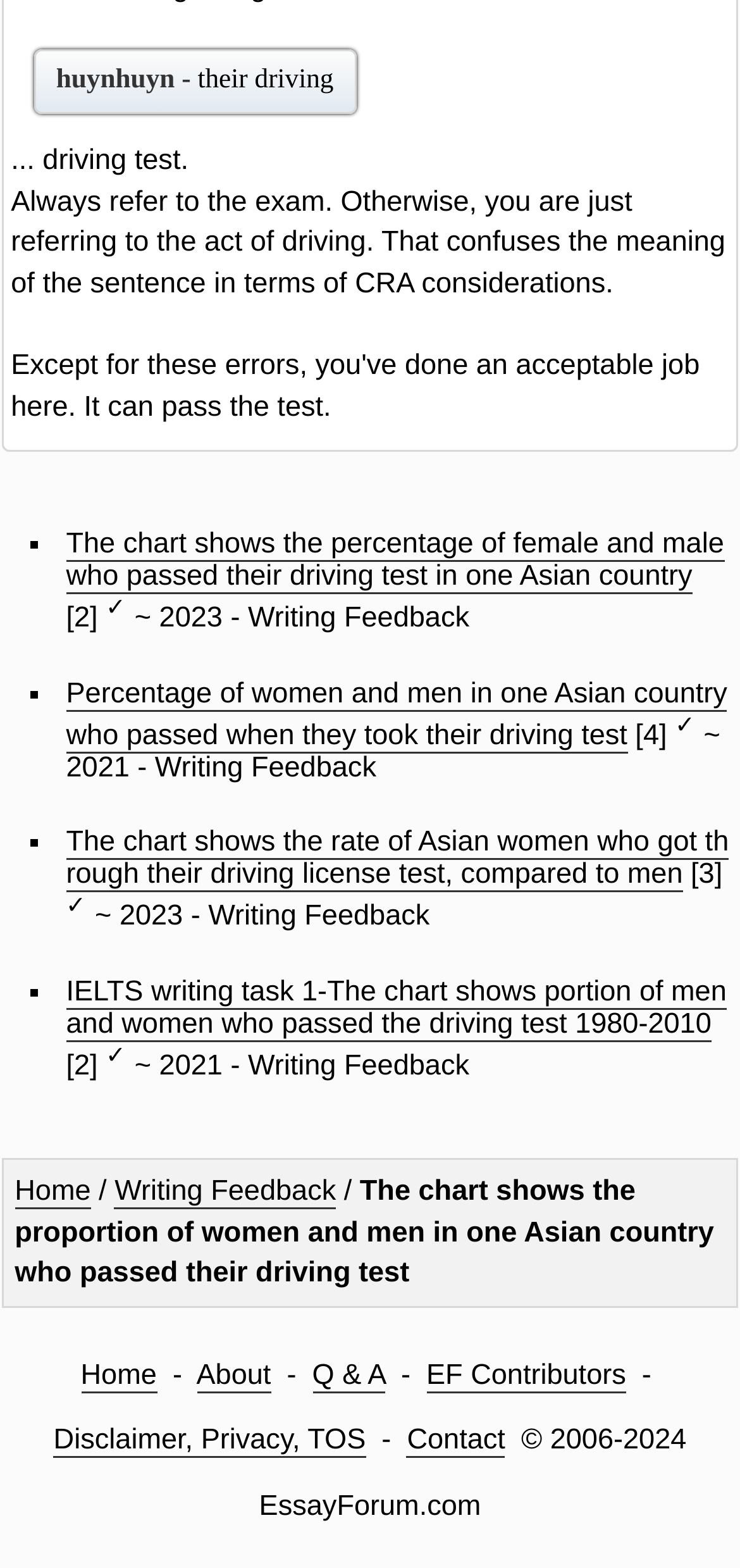Please identify the bounding box coordinates of the element's region that needs to be clicked to fulfill the following instruction: "View the disclaimer, privacy, and terms of service". The bounding box coordinates should consist of four float numbers between 0 and 1, i.e., [left, top, right, bottom].

[0.072, 0.908, 0.494, 0.93]